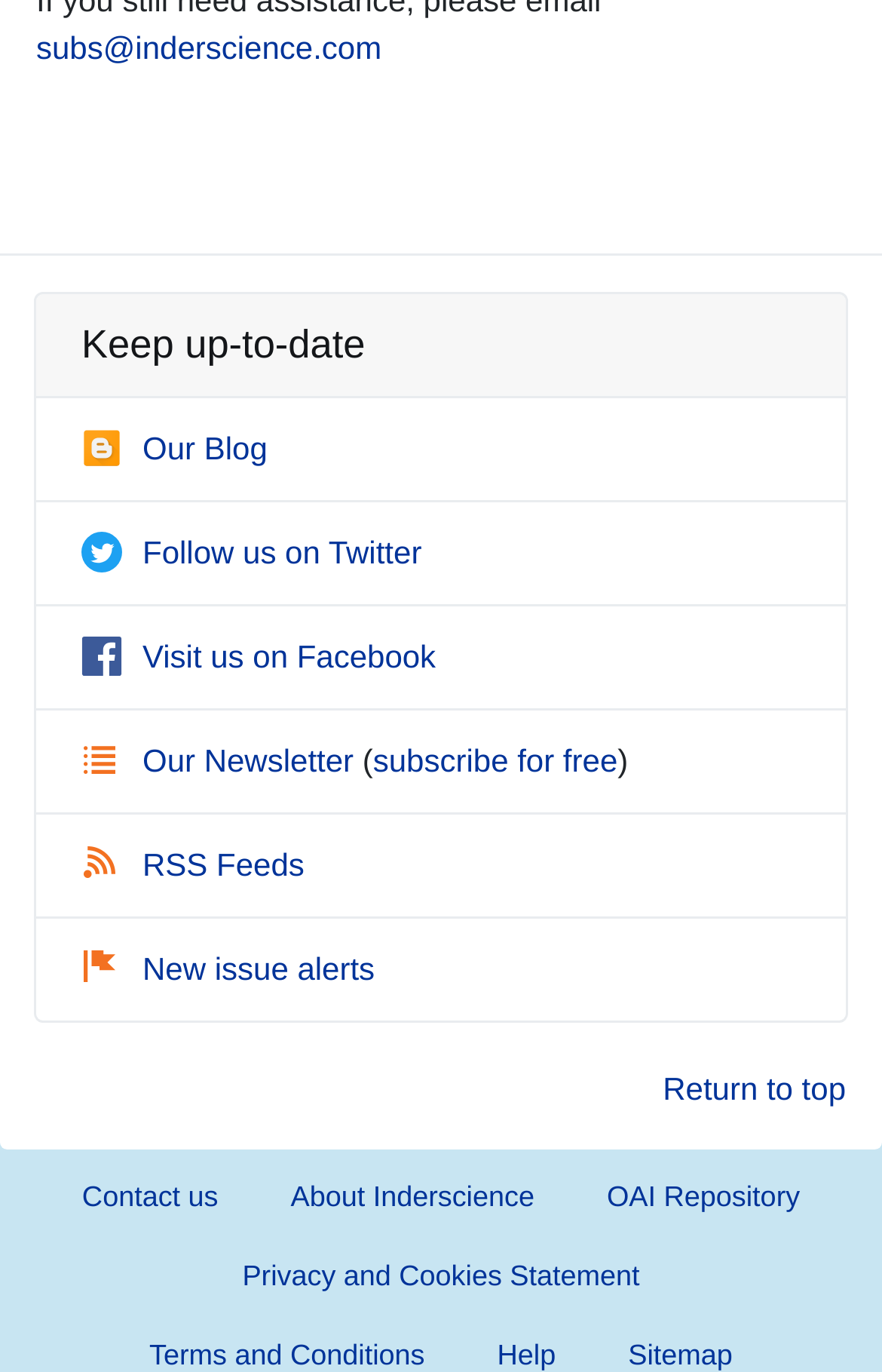Find the bounding box coordinates for the area you need to click to carry out the instruction: "Subscribe for free". The coordinates should be four float numbers between 0 and 1, indicated as [left, top, right, bottom].

[0.423, 0.541, 0.7, 0.567]